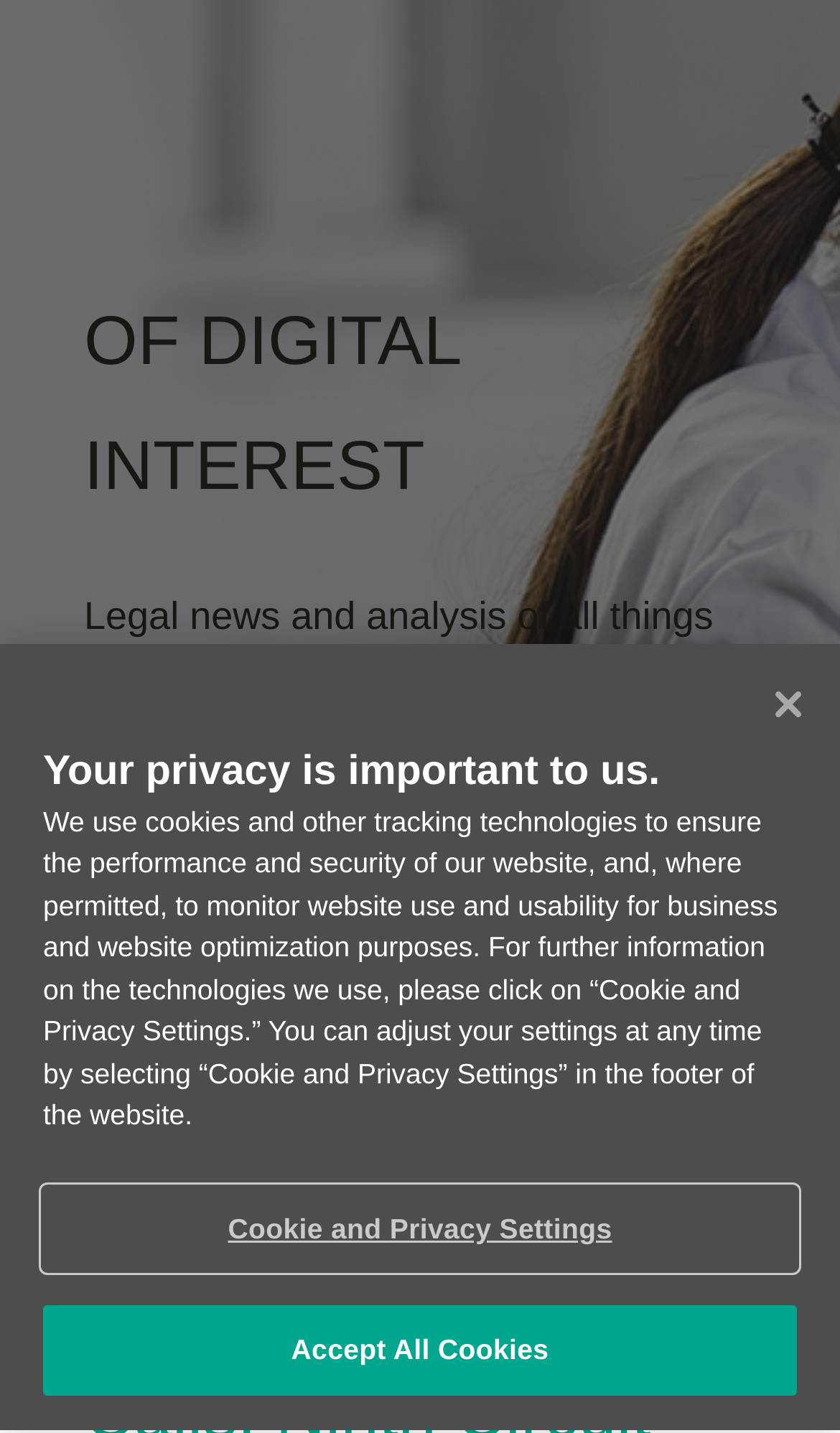What can be done with the 'Subscribe' link?
Look at the image and provide a short answer using one word or a phrase.

Subscribe to the webpage